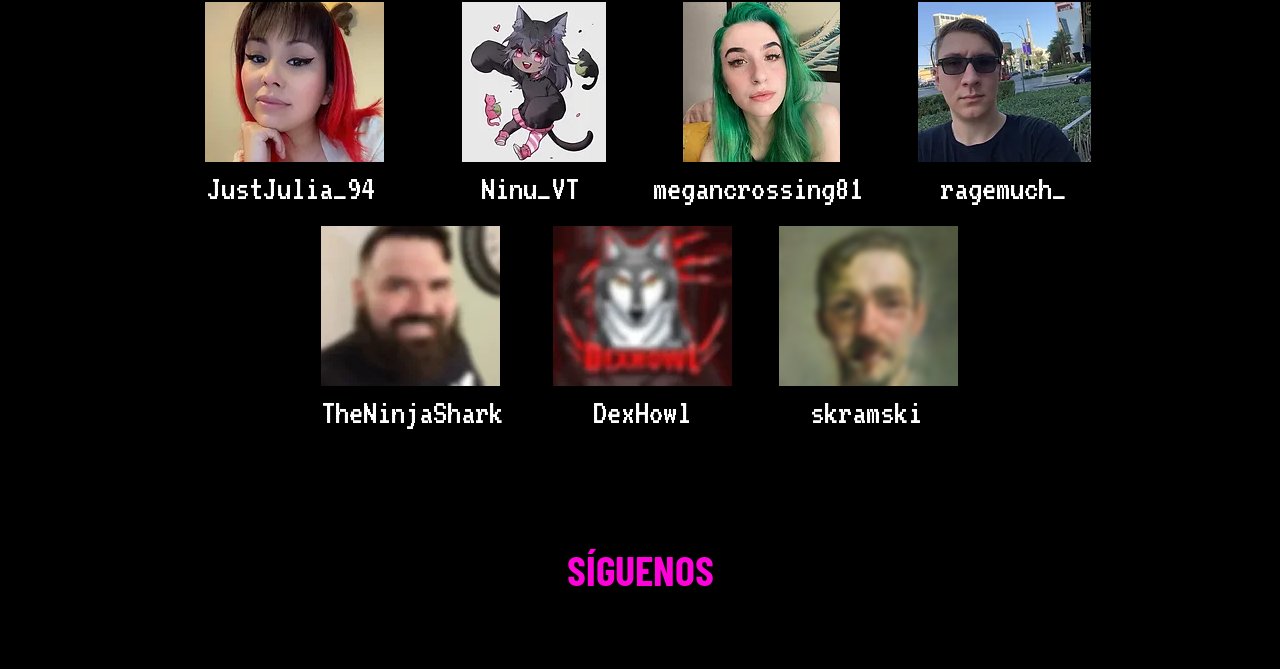Provide a brief response to the question below using one word or phrase:
What is the position of the 'SÍGUENOS' heading?

bottom